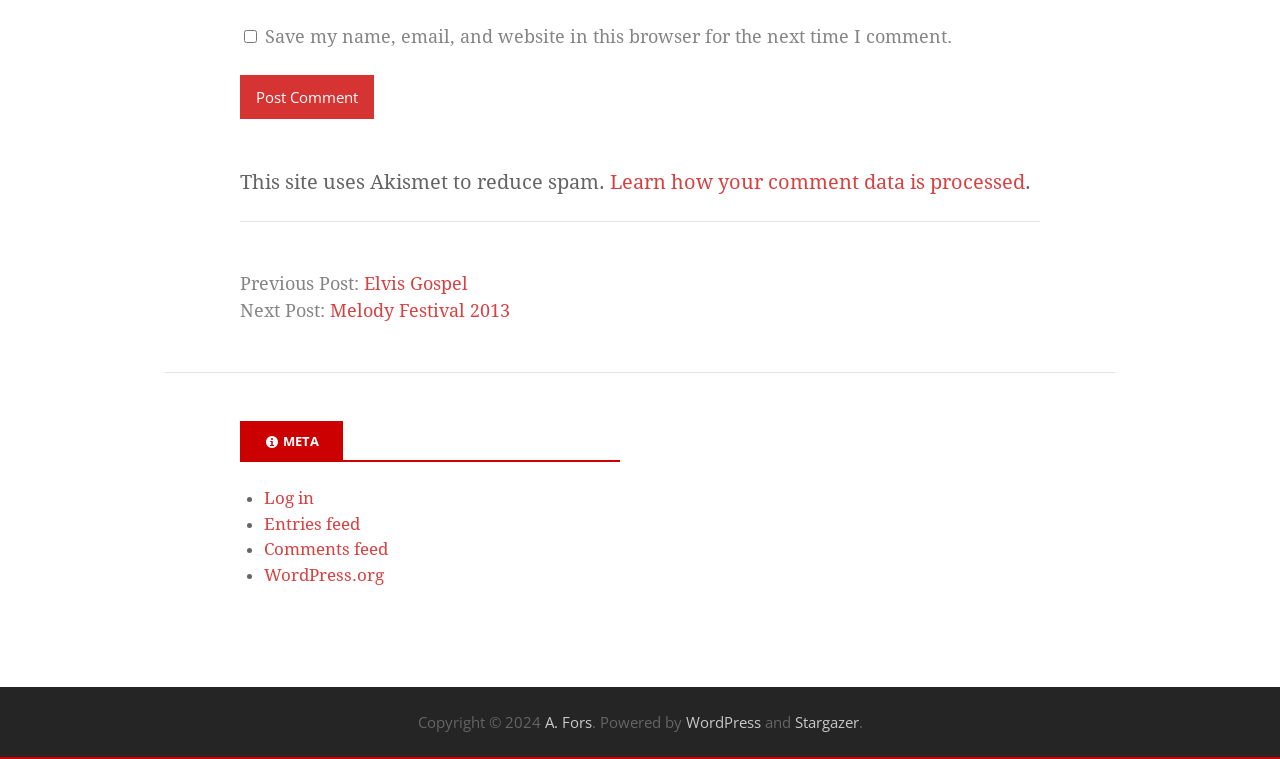Please identify the bounding box coordinates of the region to click in order to complete the given instruction: "Go to the previous post". The coordinates should be four float numbers between 0 and 1, i.e., [left, top, right, bottom].

[0.284, 0.359, 0.366, 0.387]